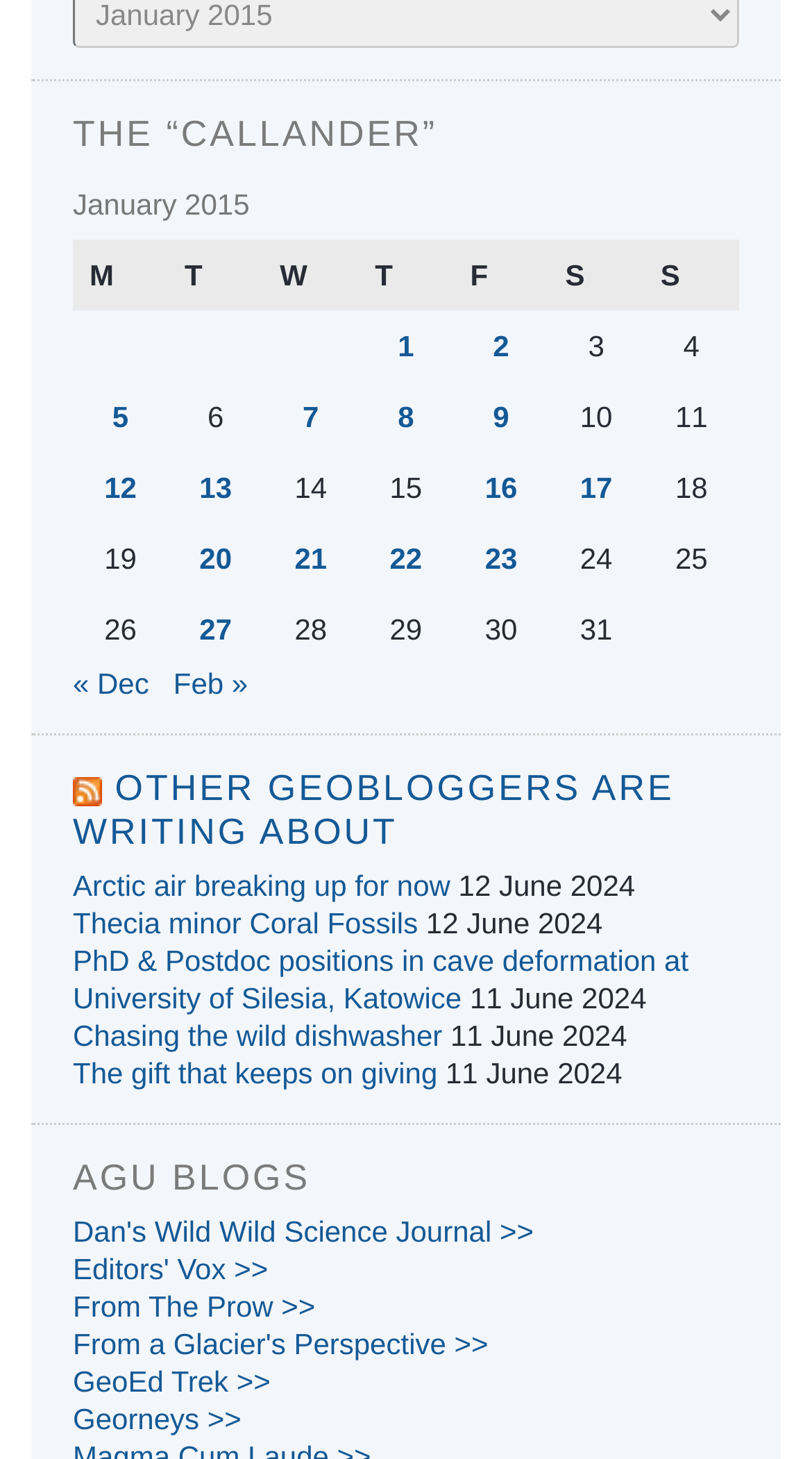Using the provided element description: "Chasing the wild dishwasher", identify the bounding box coordinates. The coordinates should be four floats between 0 and 1 in the order [left, top, right, bottom].

[0.09, 0.699, 0.545, 0.722]